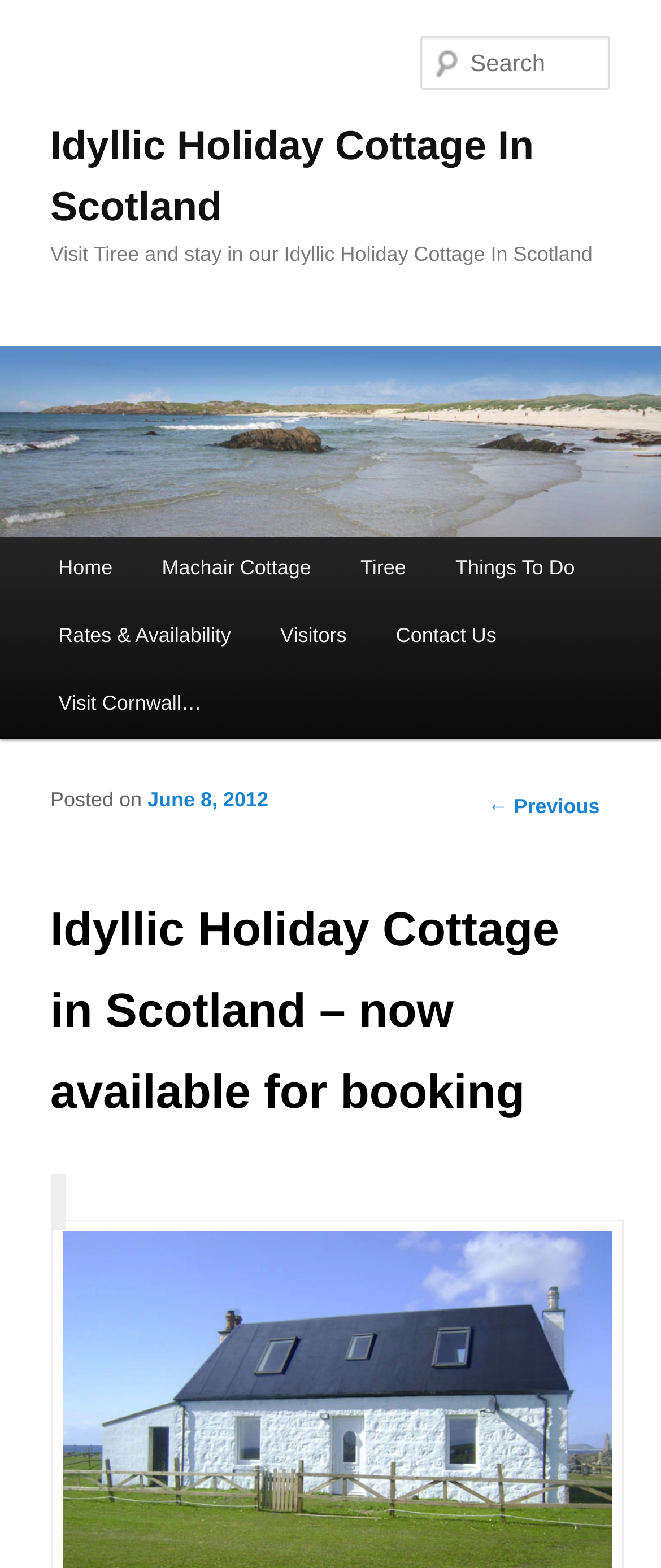Please specify the bounding box coordinates for the clickable region that will help you carry out the instruction: "Read previous post".

[0.738, 0.507, 0.907, 0.522]